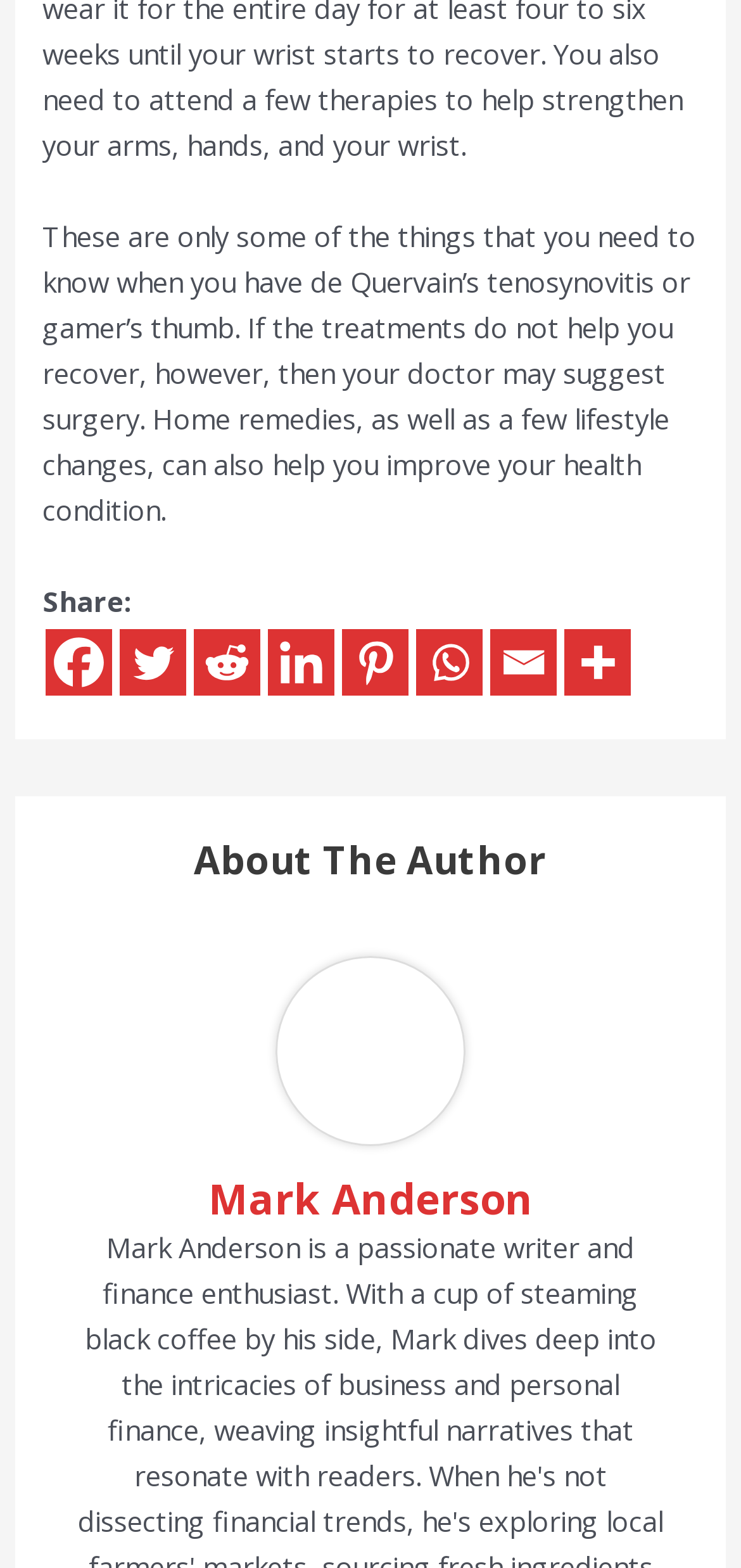Who is the author of the article?
Carefully examine the image and provide a detailed answer to the question.

The author of the article is Mark Anderson, as indicated by the link element with the text 'Mark Anderson' and the heading element with the same text.